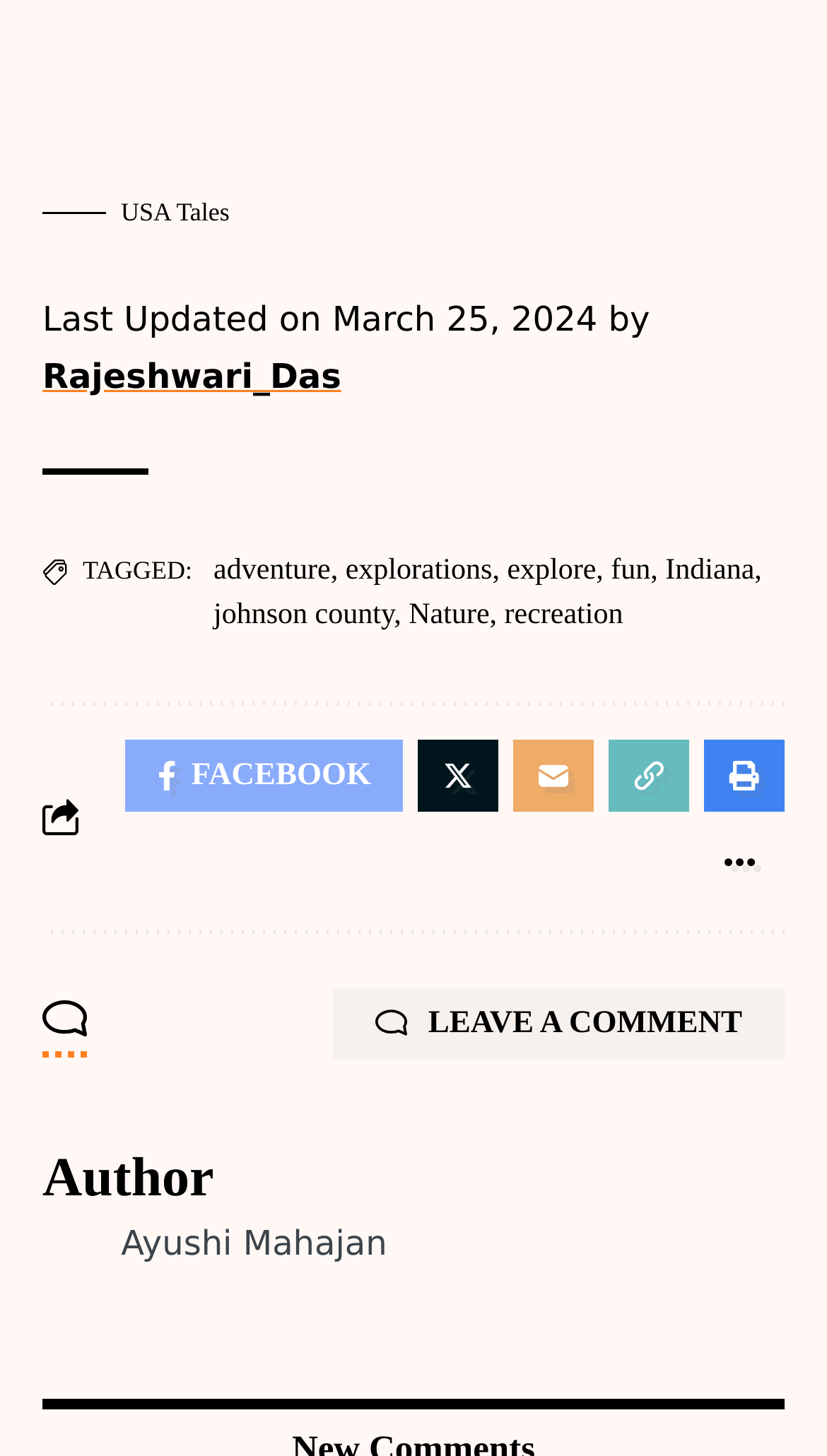Find the bounding box of the UI element described as: "recreation". The bounding box coordinates should be given as four float values between 0 and 1, i.e., [left, top, right, bottom].

[0.61, 0.412, 0.753, 0.434]